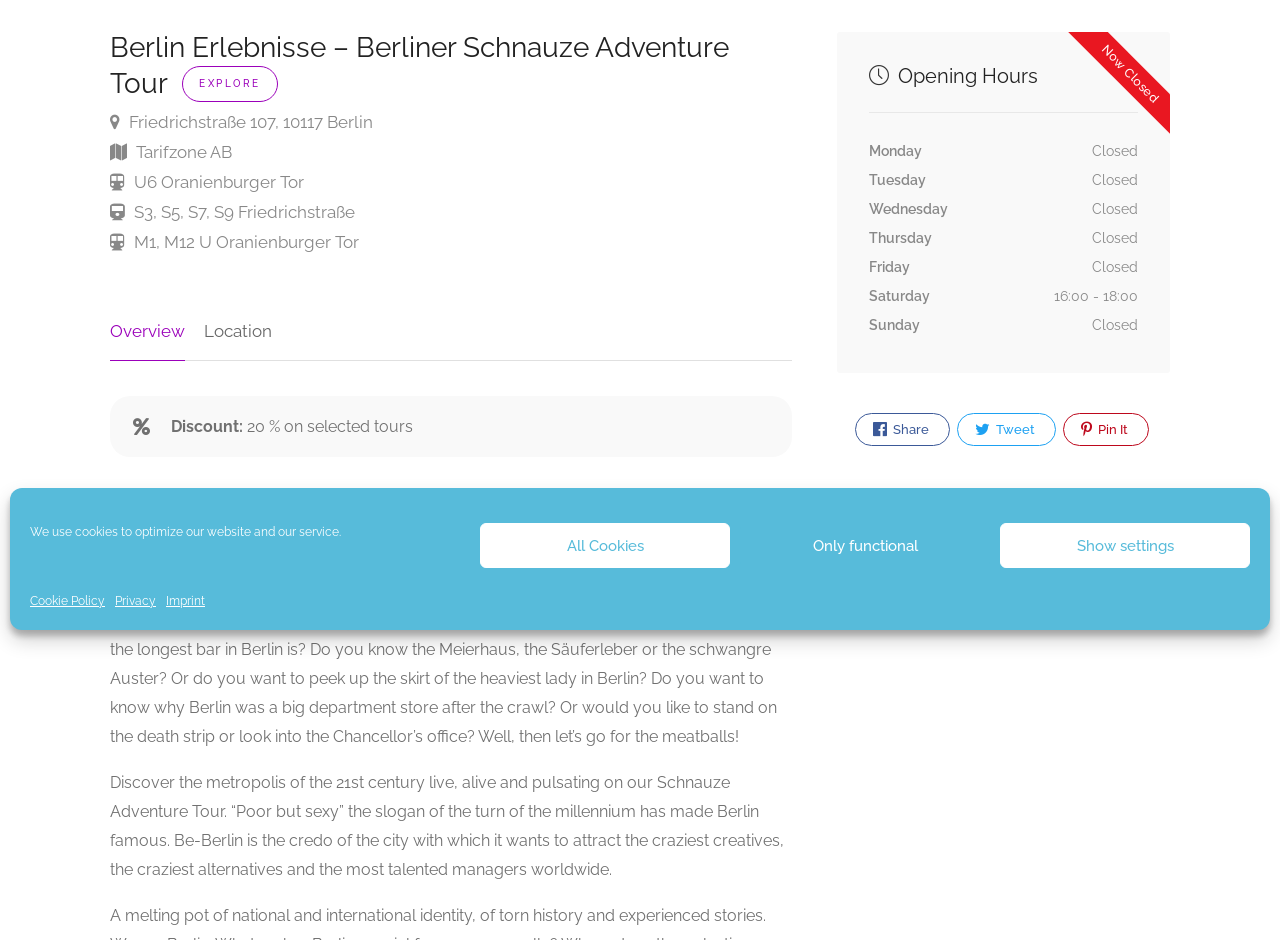Find the bounding box coordinates for the element described here: "M1, M12 U Oranienburger Tor".

[0.086, 0.244, 0.28, 0.272]